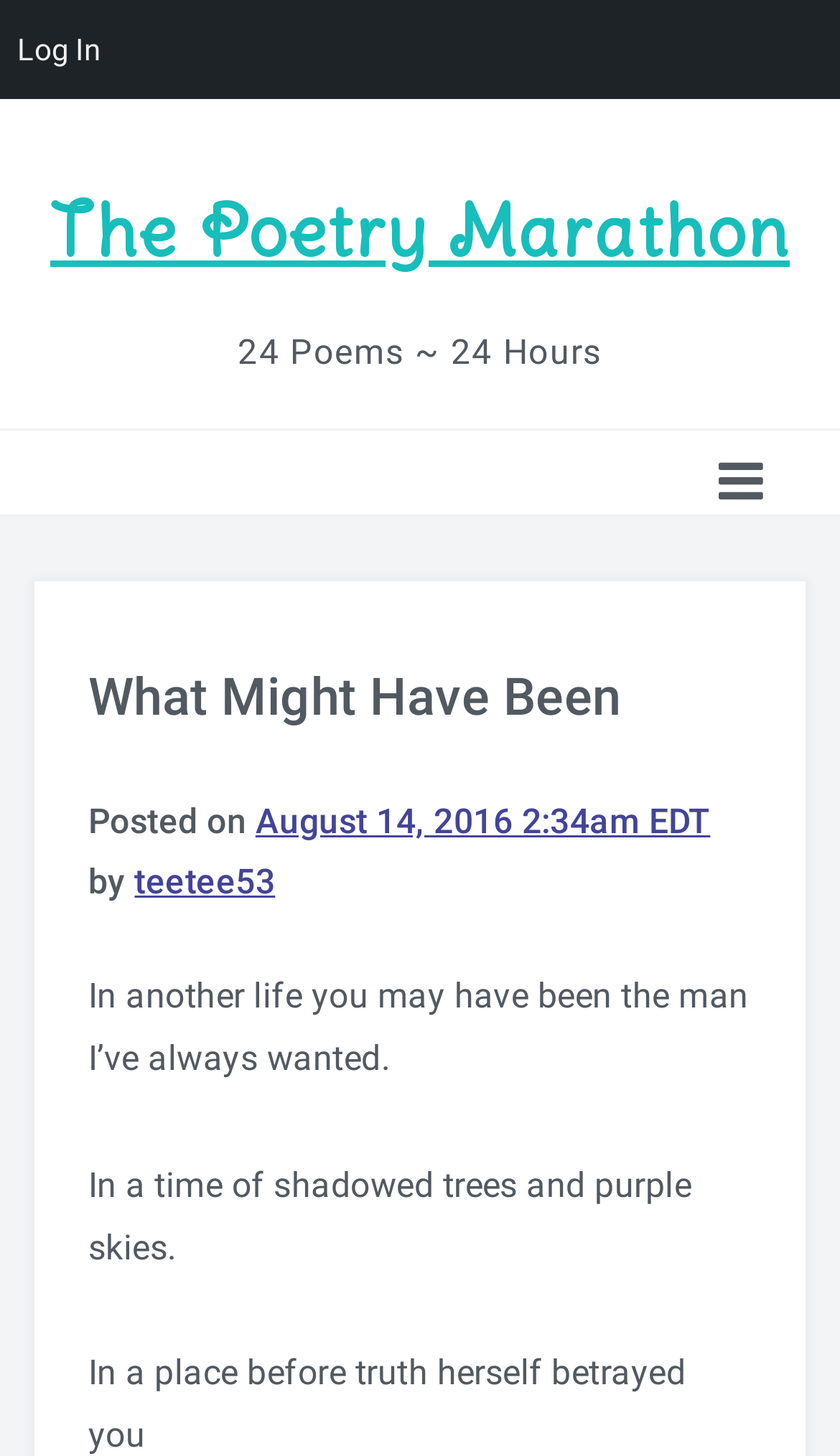Please determine the bounding box coordinates of the element to click in order to execute the following instruction: "Read the article 'What can we learn from ‘The Matrix’? with Emma Hayes'". The coordinates should be four float numbers between 0 and 1, specified as [left, top, right, bottom].

None